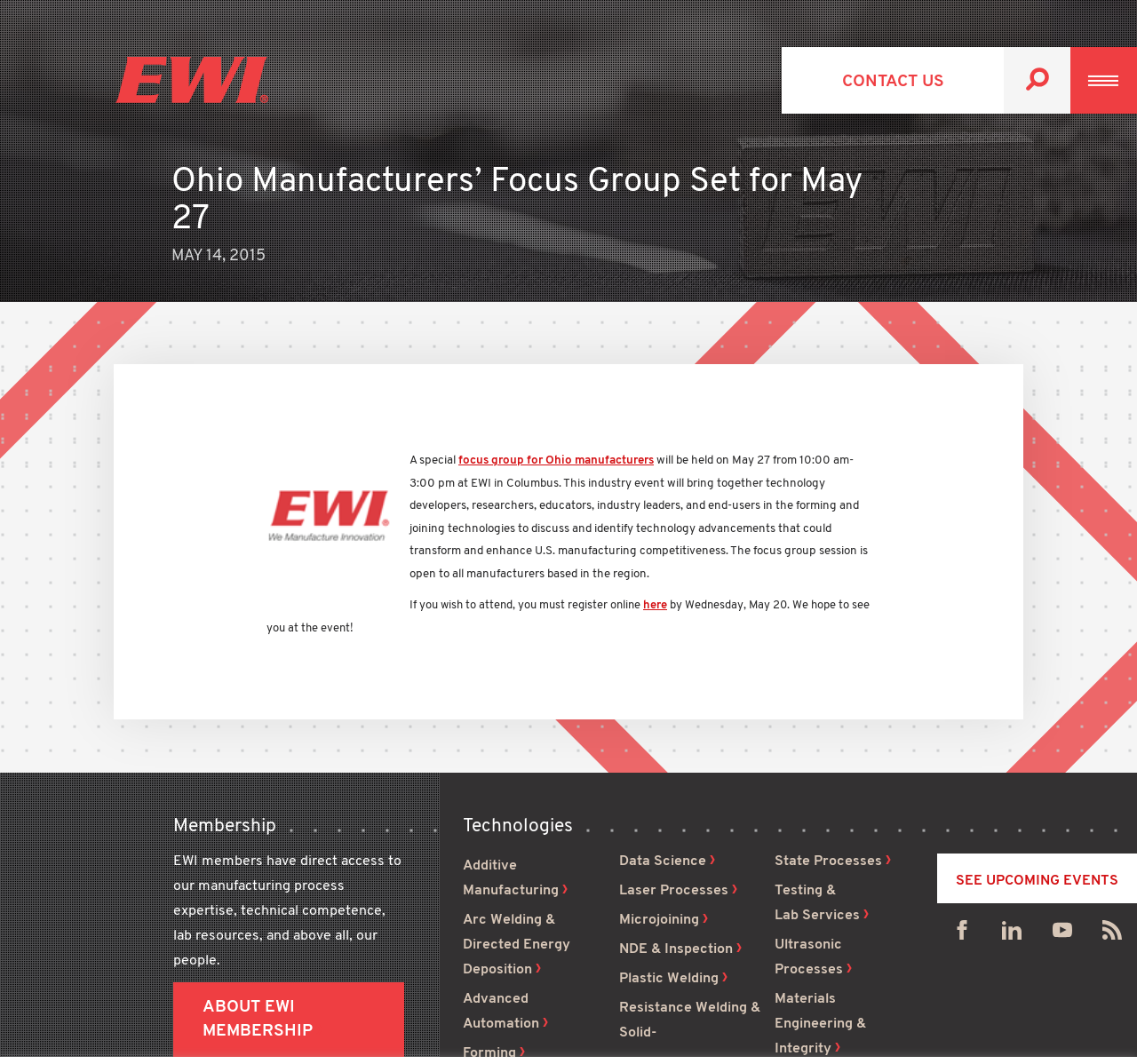What is the date of the focus group event?
Please respond to the question with a detailed and well-explained answer.

The date of the focus group event can be found in the article section of the webpage, where it is mentioned that 'A special focus group for Ohio manufacturers will be held on May 27 from 10:00 am-3:00 pm at EWI in Columbus.'